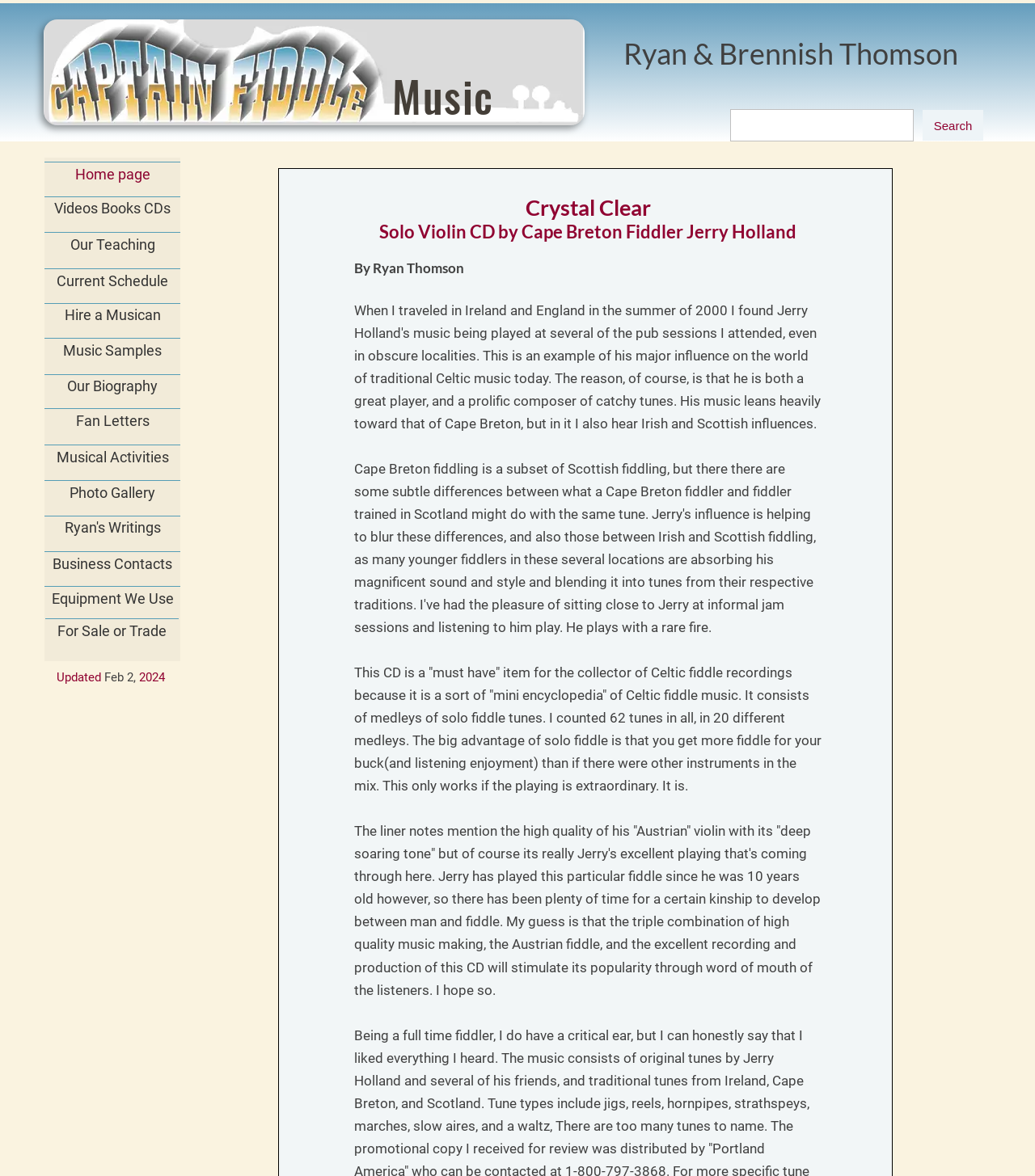Give a one-word or one-phrase response to the question:
What is the name of the CD being reviewed?

Crystal Clear